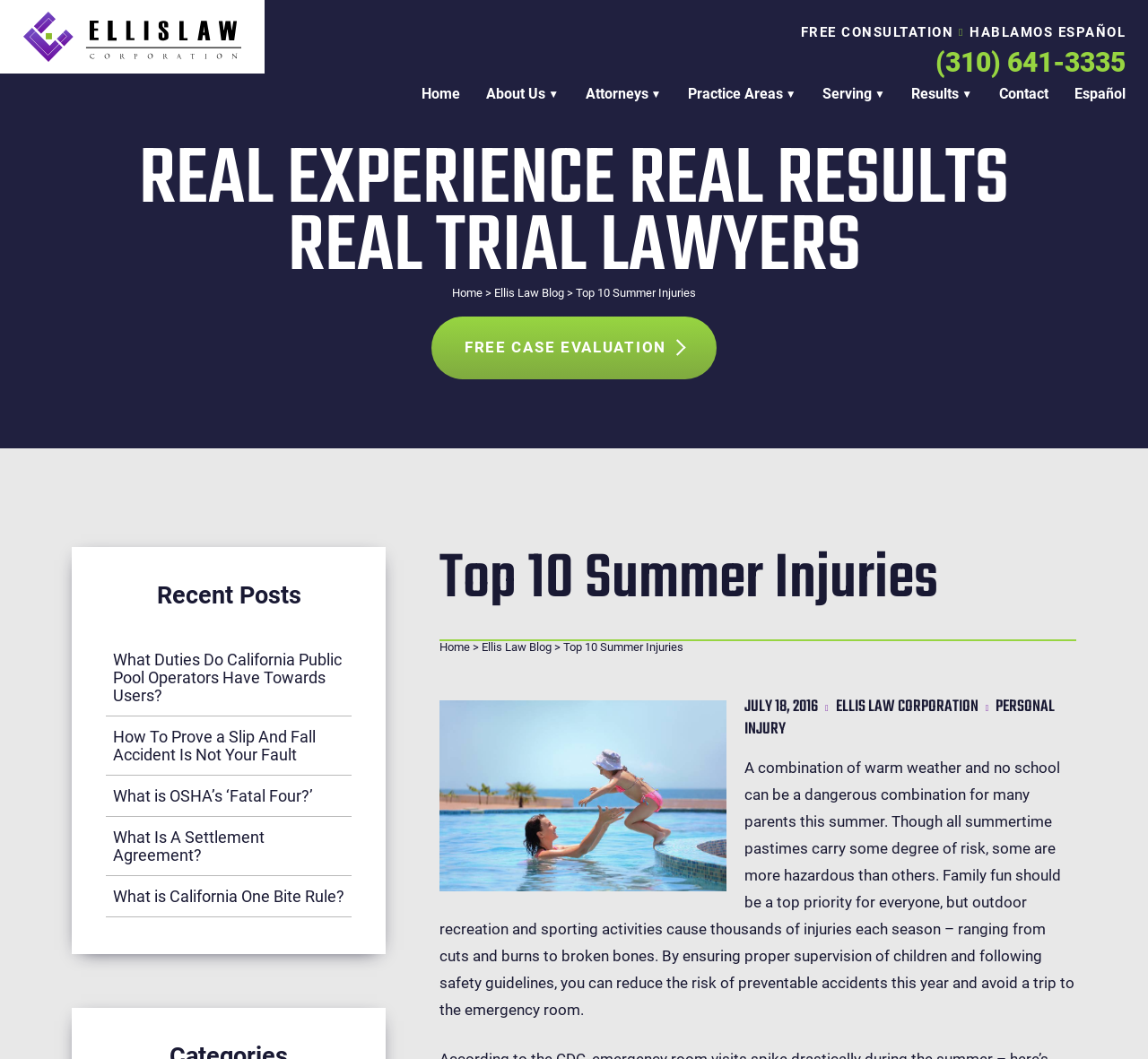Can you find the bounding box coordinates for the element to click on to achieve the instruction: "Read 'Top 10 Summer Injuries'"?

[0.502, 0.27, 0.606, 0.283]